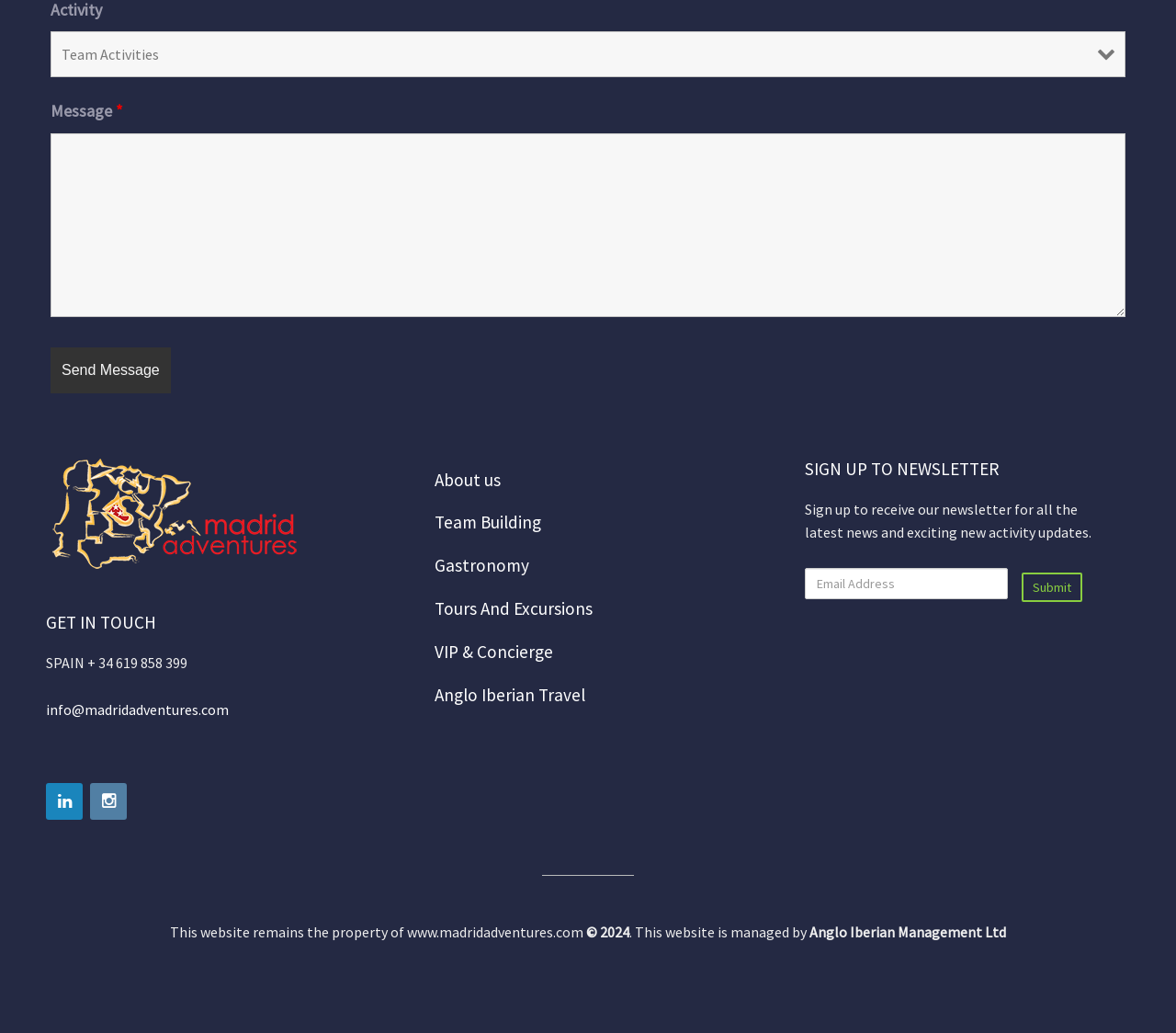Show the bounding box coordinates of the region that should be clicked to follow the instruction: "Enter a message."

[0.043, 0.129, 0.957, 0.307]